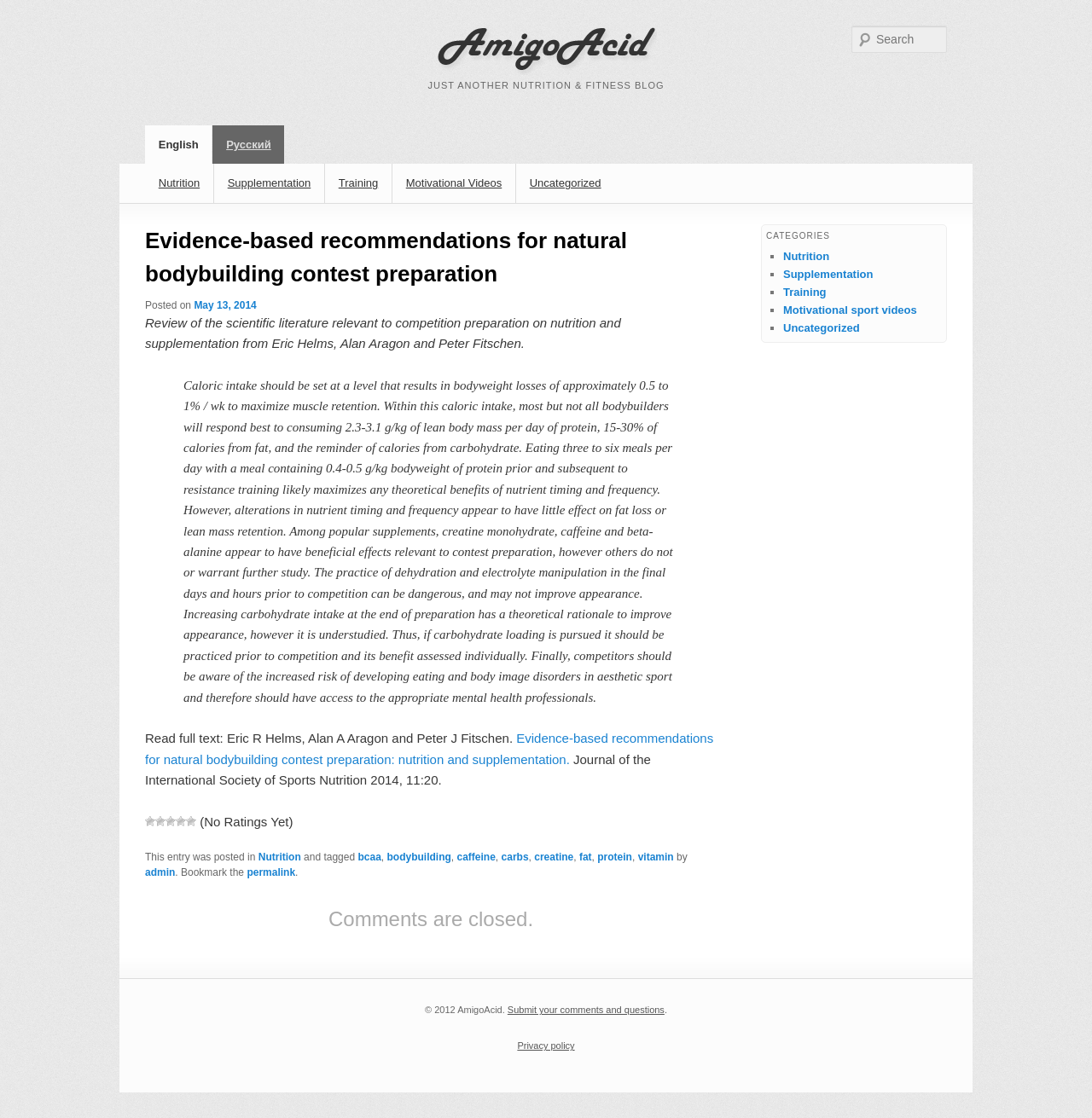Extract the primary headline from the webpage and present its text.

Evidence-based recommendations for natural bodybuilding contest preparation